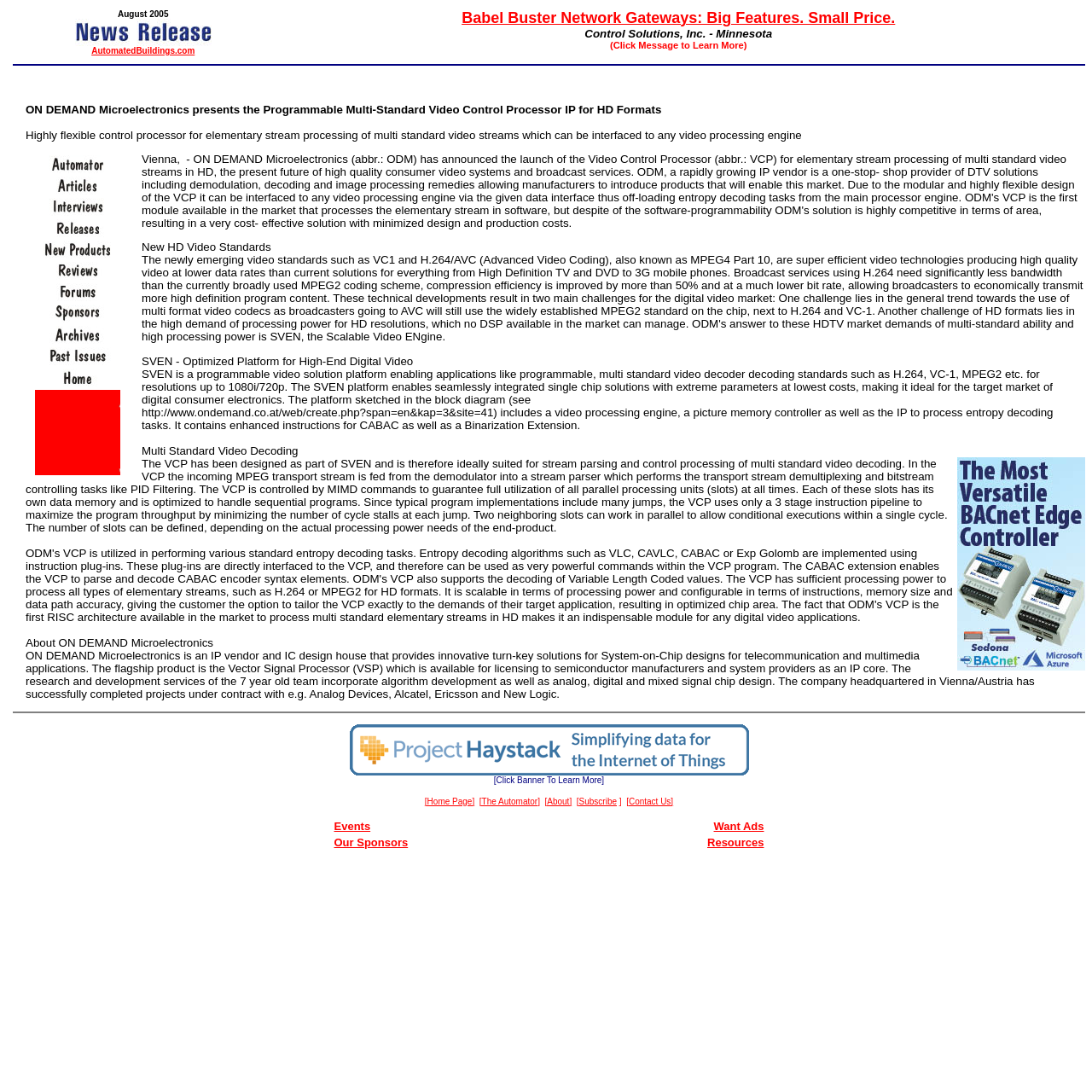Please provide a detailed answer to the question below by examining the image:
What is the name of the event mentioned at the bottom of the webpage?

The event is mentioned at the bottom of the webpage with a link and an image, 'Haystack Connect 2019'.